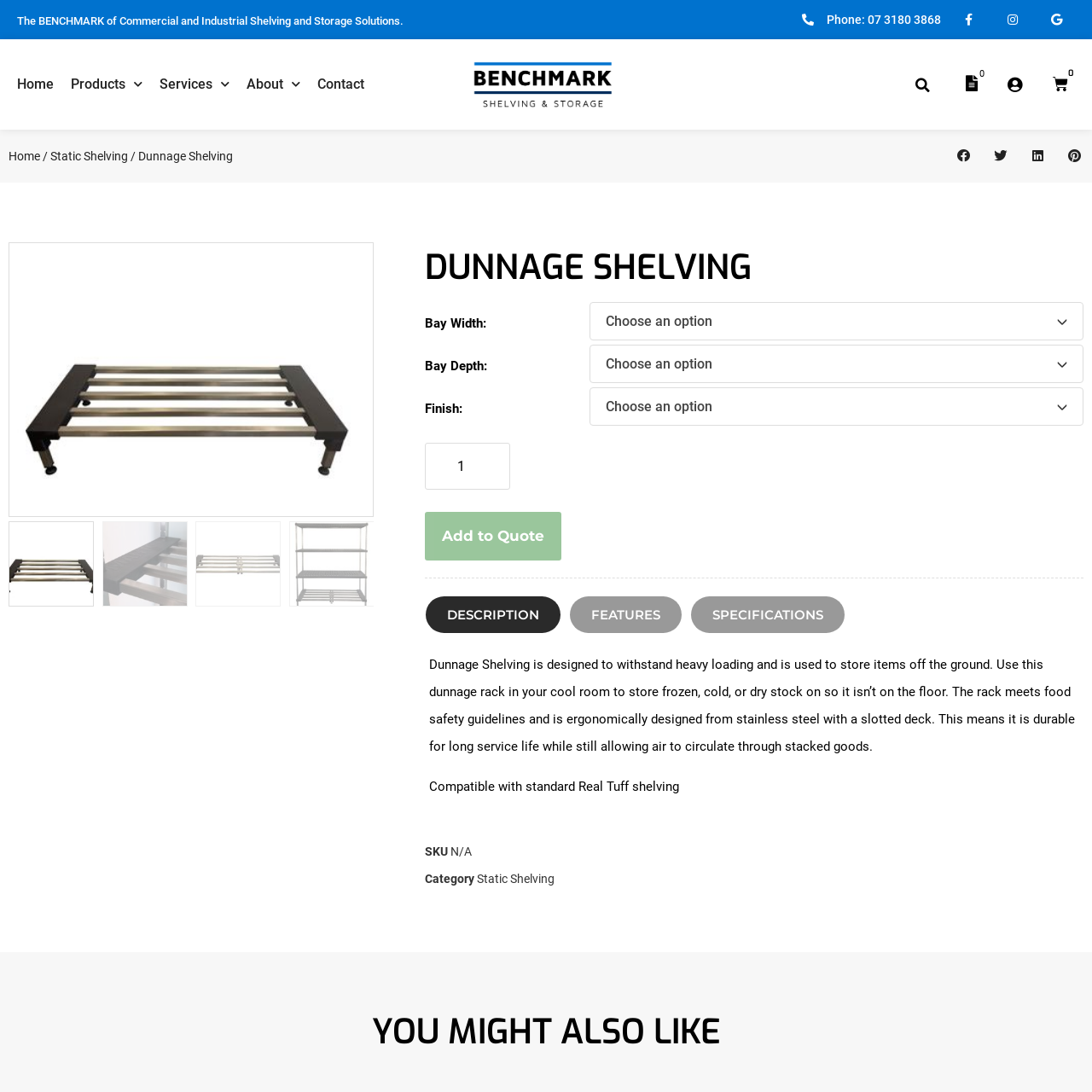Create a detailed narrative describing the image bounded by the red box.

The image showcases a robust and practical dunnage shelving solution, specifically designed for commercial and industrial use. This shelving is adept at handling heavy loads and is ideal for storing items off the ground in environments such as cold rooms. Constructed from durable stainless steel, it features a slotted deck that promotes air circulation, enhancing the longevity and safety of stored goods. The design adheres to food safety guidelines, making it an essential component for businesses that require efficient and hygienic storage solutions for frozen, cold, or dry inventory.